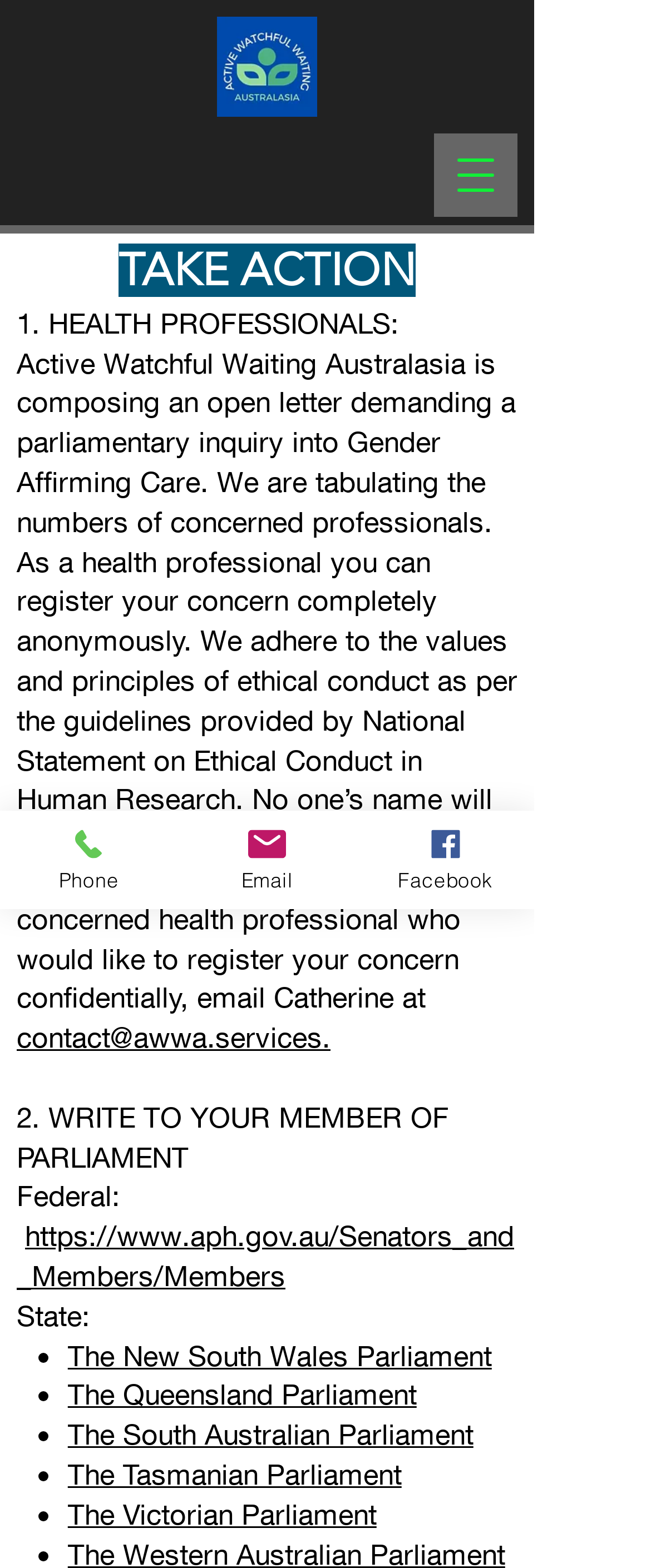Give a detailed account of the webpage's layout and content.

The webpage is titled "TAKE ACTION | Lost In Transition" and has a prominent logo of "awwa" at the top left corner. Below the logo, there is a heading "TAKE ACTION" in a large font. 

On the top right corner, there is a button to open a navigation menu. 

The main content of the webpage is divided into two sections. The first section is addressed to health professionals, with a heading "1. HEALTH PROFESSIONALS:" followed by a paragraph of text explaining the purpose of the open letter and how health professionals can register their concern anonymously. There is also a link to an email address to contact for registration.

The second section is titled "2. WRITE TO YOUR MEMBER OF PARLIAMENT" and provides links to the websites of federal and state parliaments, along with a list of links to the parliaments of different states, including New South Wales, Queensland, South Australia, Tasmania, and Victoria.

At the bottom of the page, there are three links to contact the organization, labeled "Phone", "Email", and "Facebook", each accompanied by a small icon.